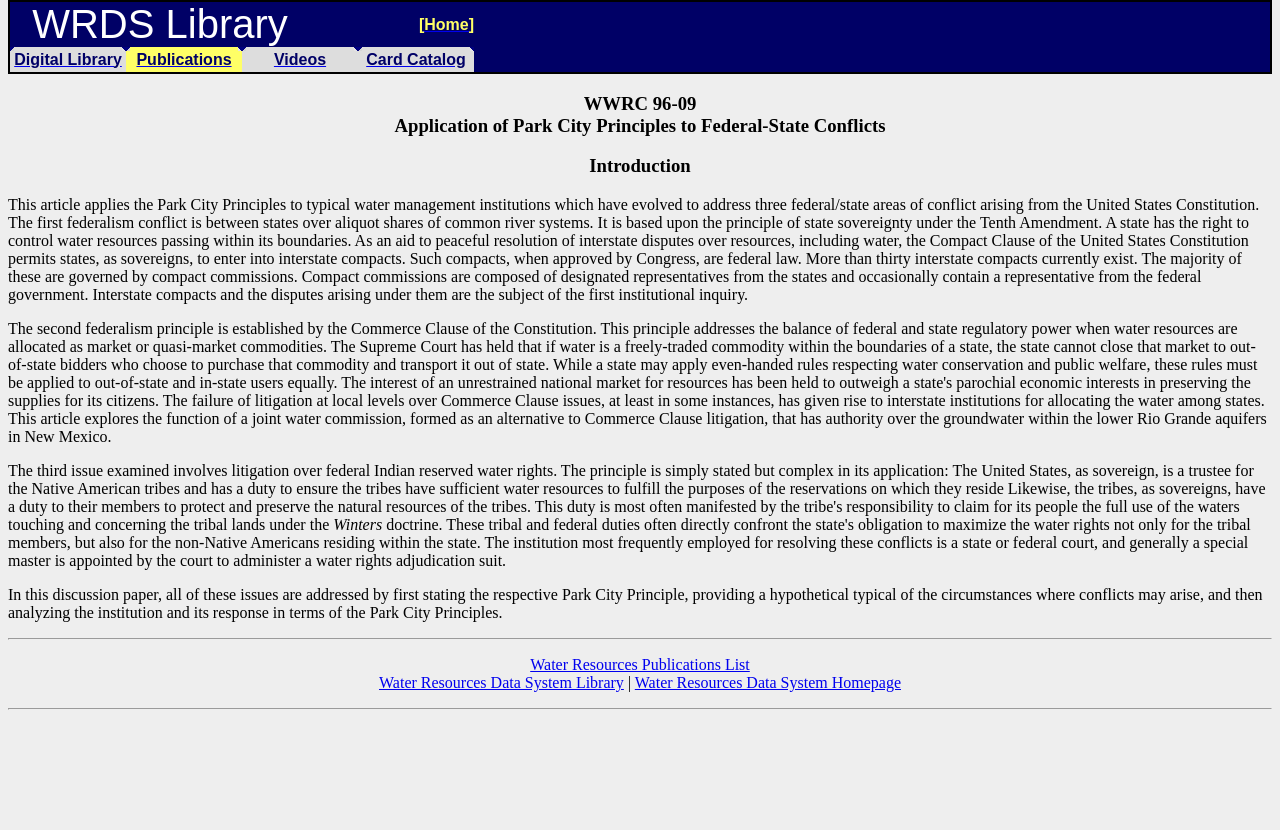Locate the bounding box coordinates of the clickable area to execute the instruction: "Visit the site map". Provide the coordinates as four float numbers between 0 and 1, represented as [left, top, right, bottom].

None